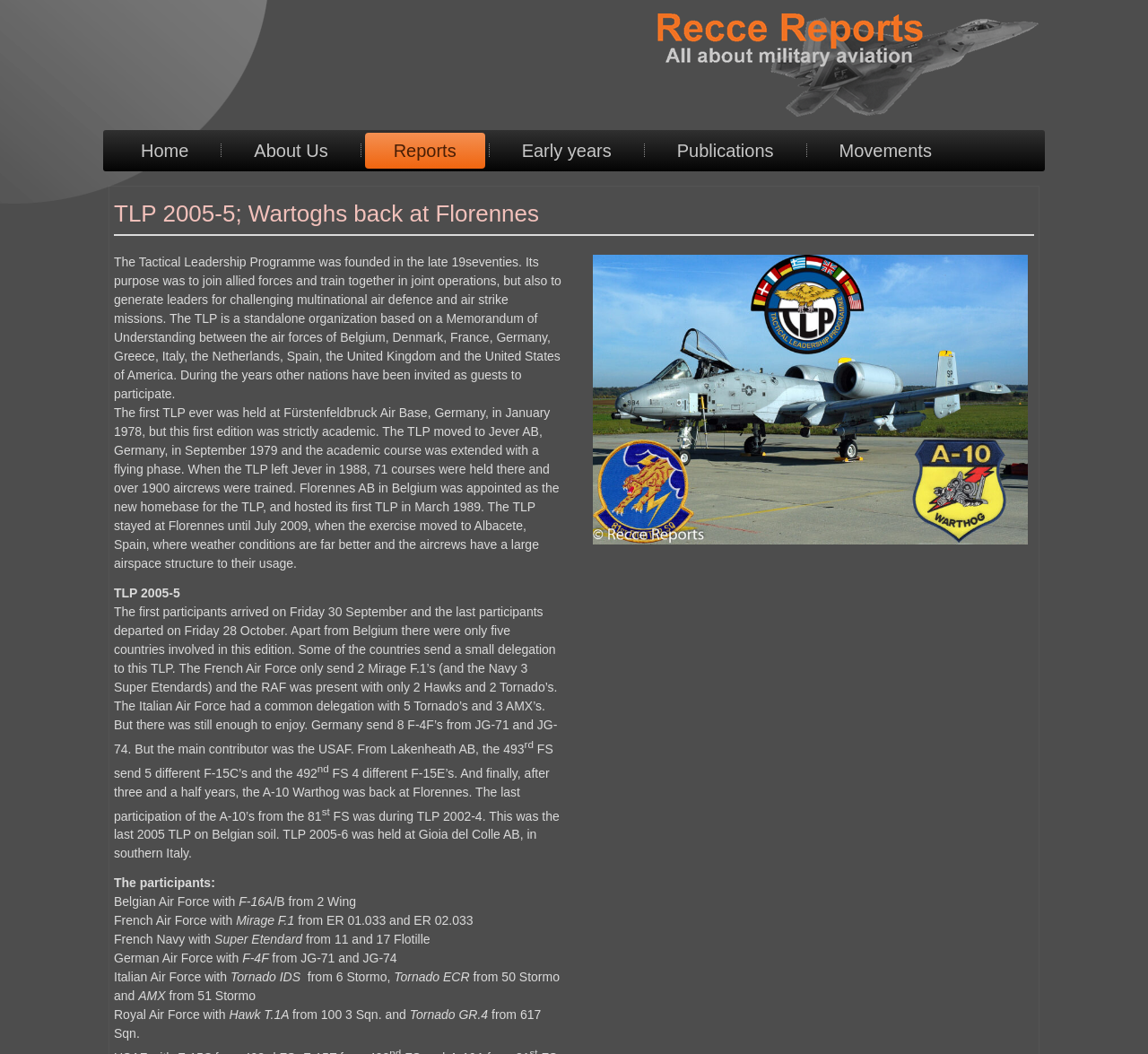Answer the question with a single word or phrase: 
How many F-15C’s were sent by the USAF?

5